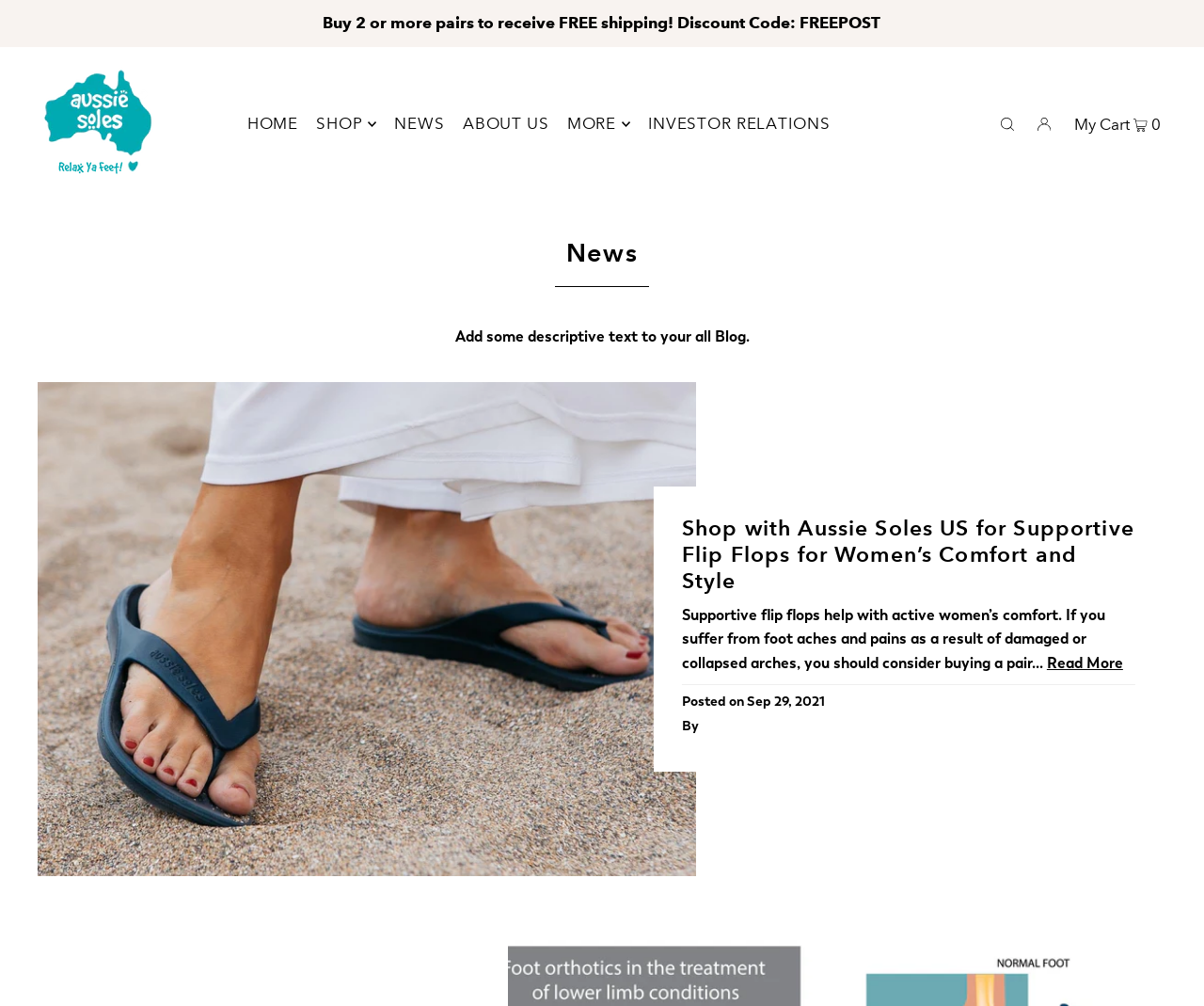Detail the features and information presented on the webpage.

This webpage appears to be a news article or blog post from a company called Aussie Soles, which specializes in comfortable arch support thongs and ortho footwear. 

At the top of the page, there is a promotional message "Buy 2 or more pairs to receive FREE shipping! Discount Code: FREEPOST" followed by a small image. Below this, there is a primary navigation menu with six menu items: HOME, SHOP, NEWS, ABOUT US, MORE, and INVESTOR RELATIONS. Each menu item has a corresponding image.

To the right of the navigation menu, there is a search button with an image, and next to it, there is a link with an image. Further to the right, there is a cart button with an image and a text "My Cart" along with the number of items in the cart, which is currently zero.

The main content of the page starts with a heading "News" followed by a subheading "Add some descriptive text to your all Blog." Below this, there is a link to an article titled "Aussie Soles Starfish" with a corresponding image.

The main article is titled "Shop with Aussie Soles US for Supportive Flip Flops for Women’s Comfort and Style" and has a brief summary of the article. The article discusses how supportive flip flops can help with active women’s comfort, especially those who suffer from foot aches and pains due to damaged or collapsed arches. There is a "Read More" link at the bottom of the summary. The article is dated September 29, 2021, and has an author credited.